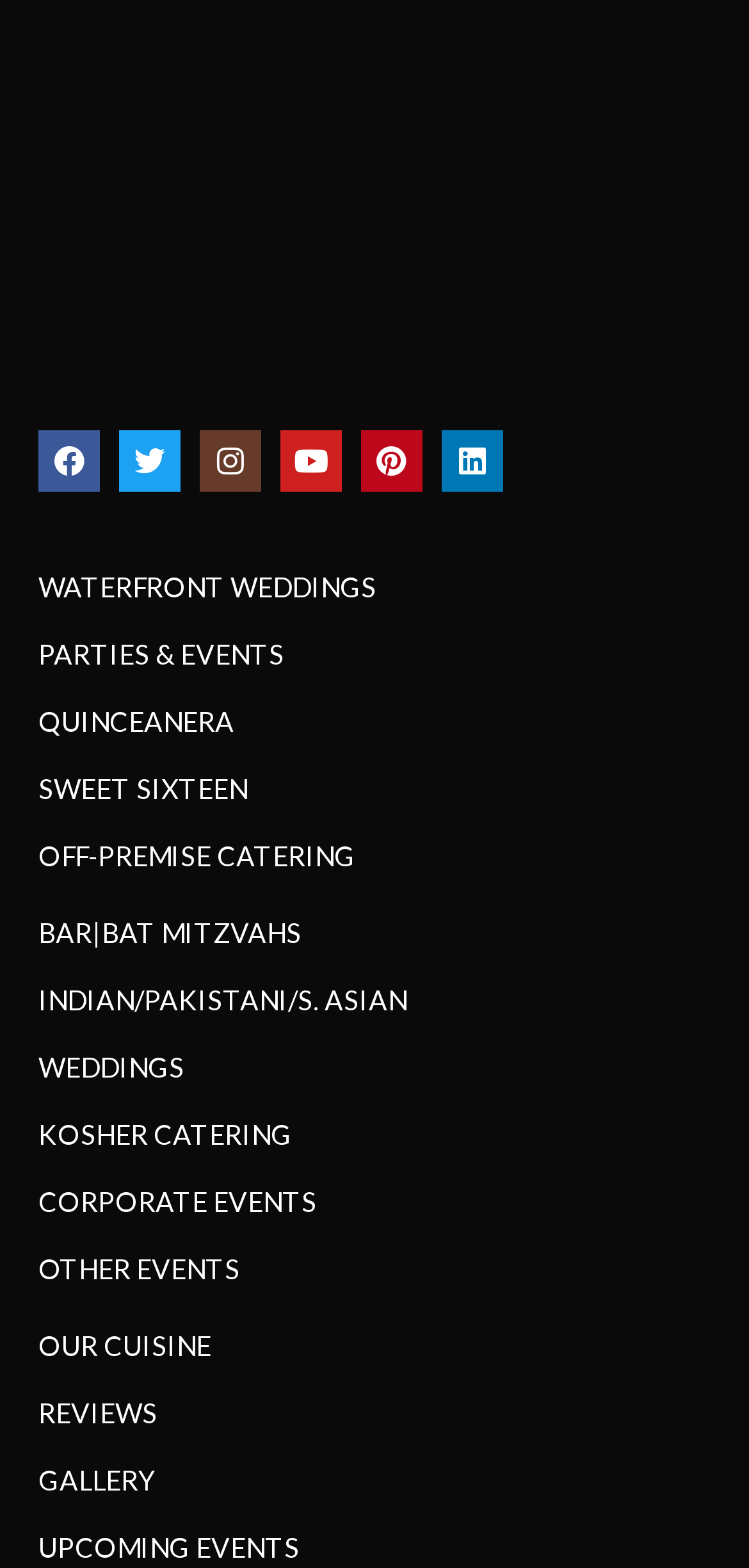What is the last link on the webpage? Examine the screenshot and reply using just one word or a brief phrase.

UPCOMING EVENTS